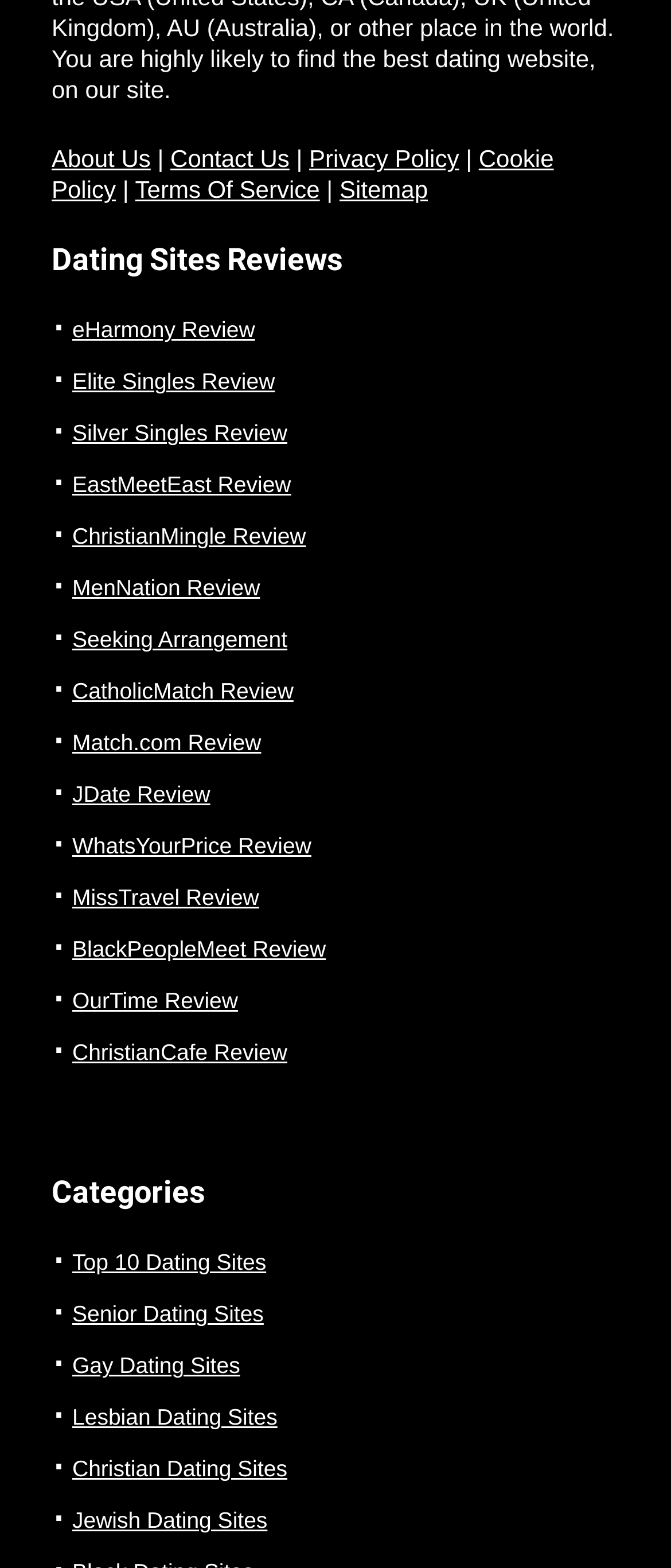What is the position of 'About Us' link? Based on the image, give a response in one word or a short phrase.

Top left